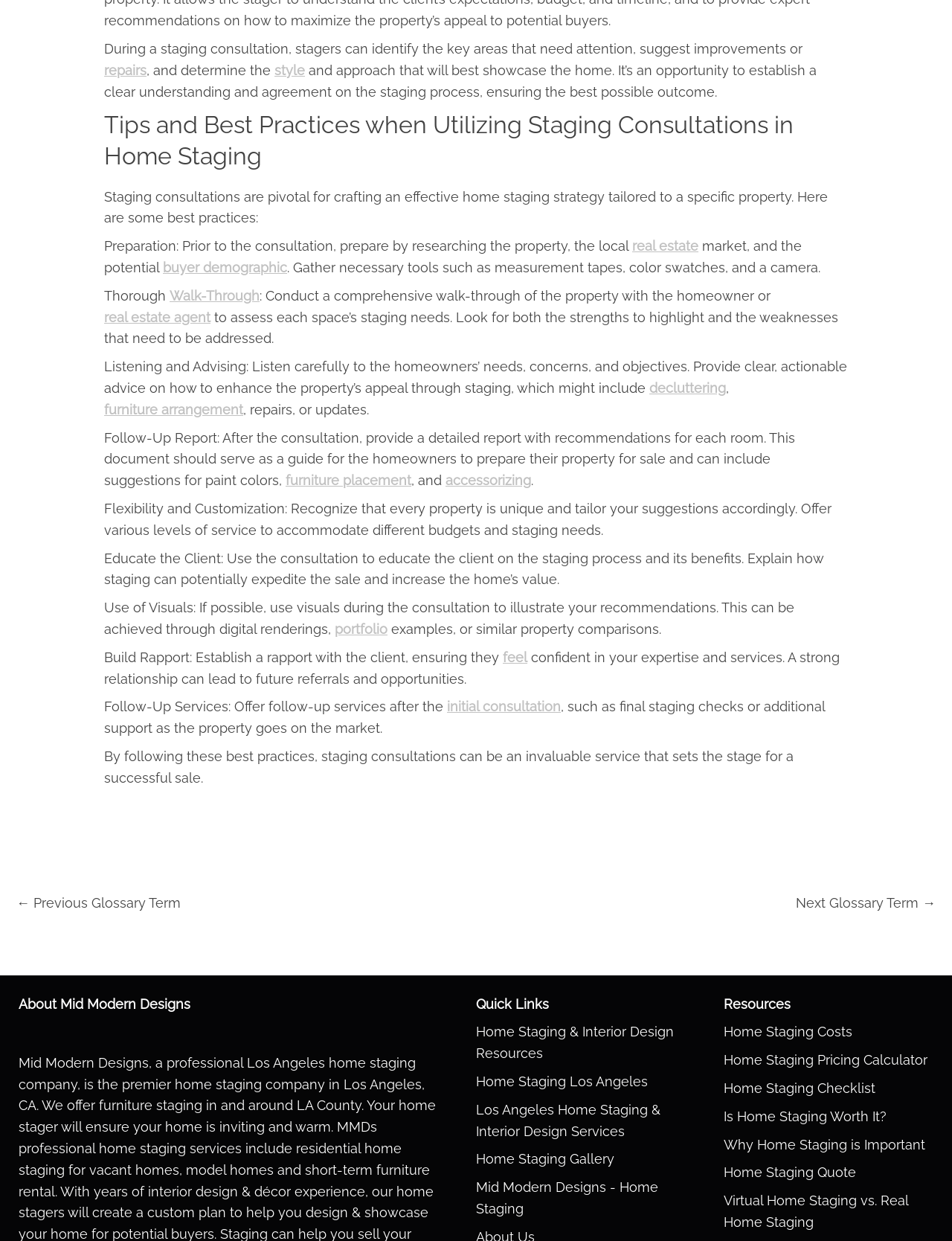Given the element description, predict the bounding box coordinates in the format (top-left x, top-left y, bottom-right x, bottom-right y), using floating point numbers between 0 and 1: furniture placement

[0.3, 0.379, 0.432, 0.396]